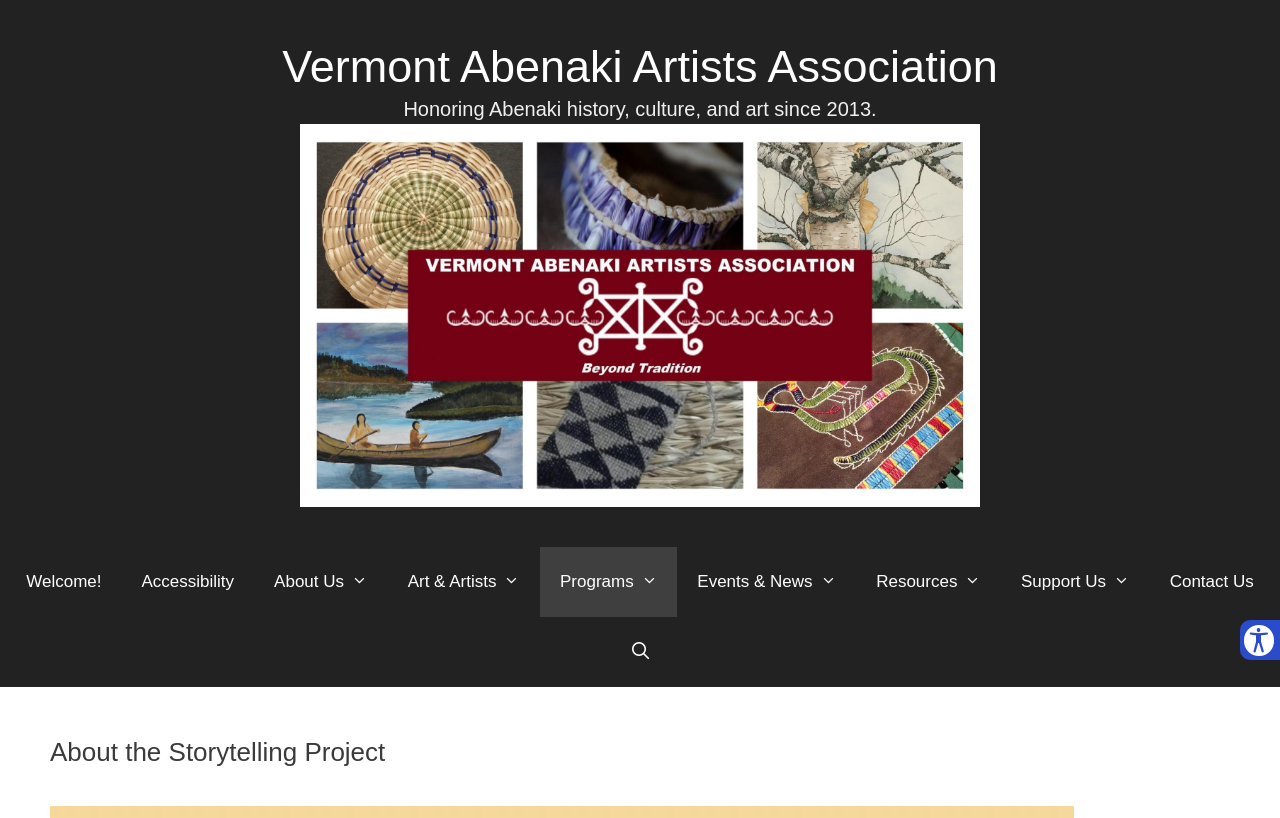Given the element description, predict the bounding box coordinates in the format (top-left x, top-left y, bottom-right x, bottom-right y). Make sure all values are between 0 and 1. Here is the element description: Contact Us

[0.898, 0.668, 0.995, 0.754]